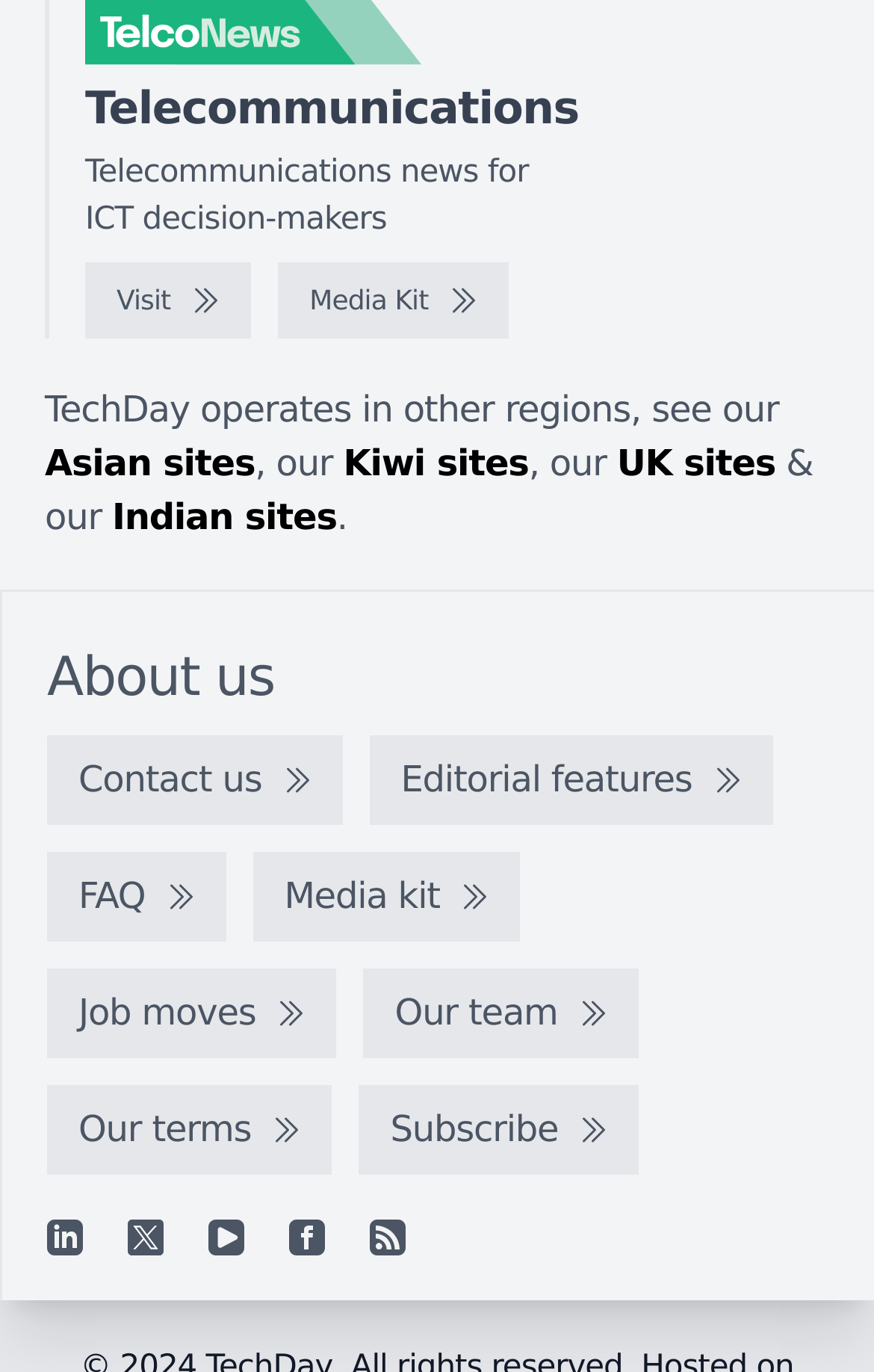Provide your answer in a single word or phrase: 
What is the main topic of this website?

Telecommunications